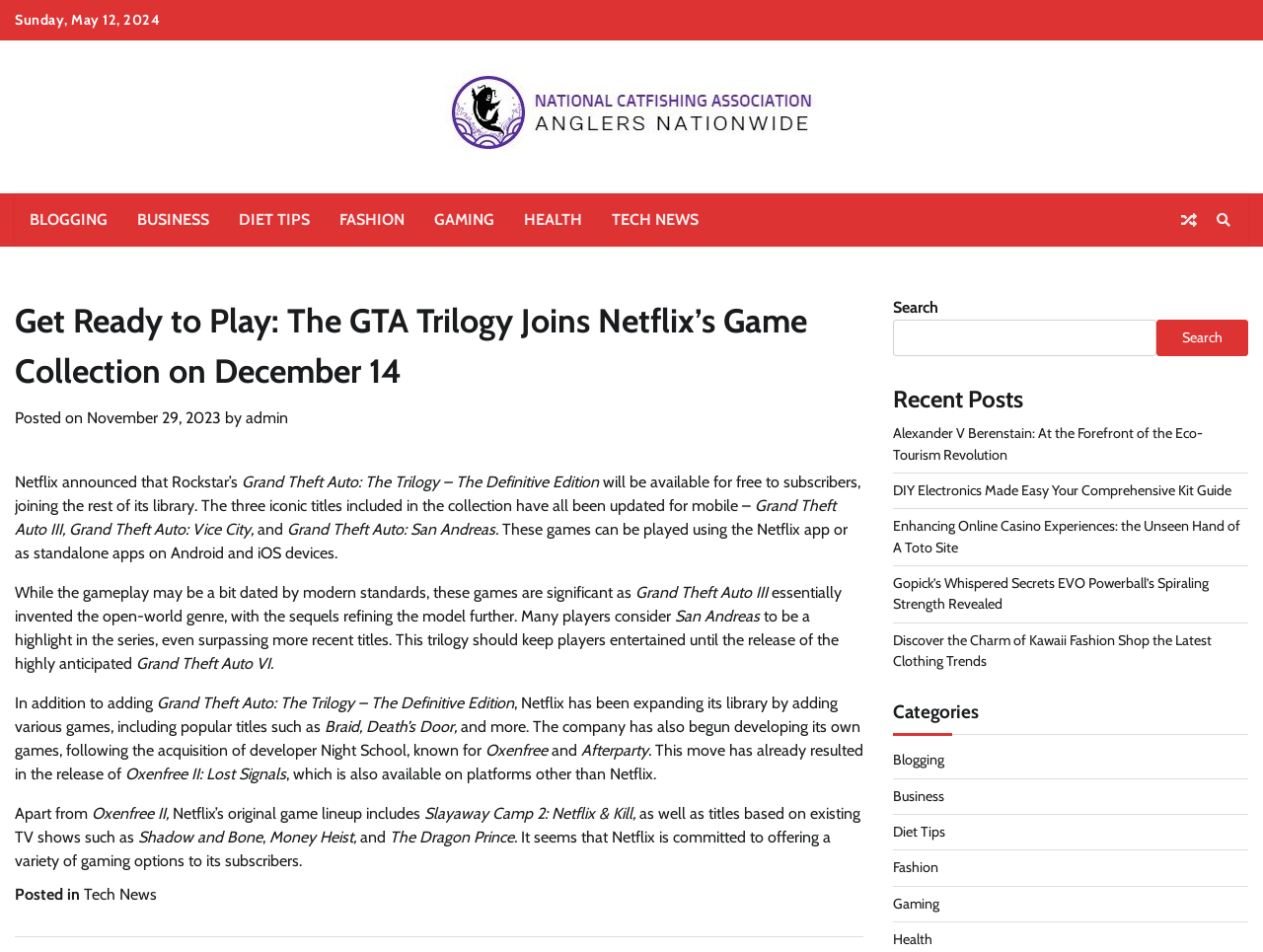Given the element description: "Diet Tips", predict the bounding box coordinates of this UI element. The coordinates must be four float numbers between 0 and 1, given as [left, top, right, bottom].

[0.707, 0.864, 0.748, 0.883]